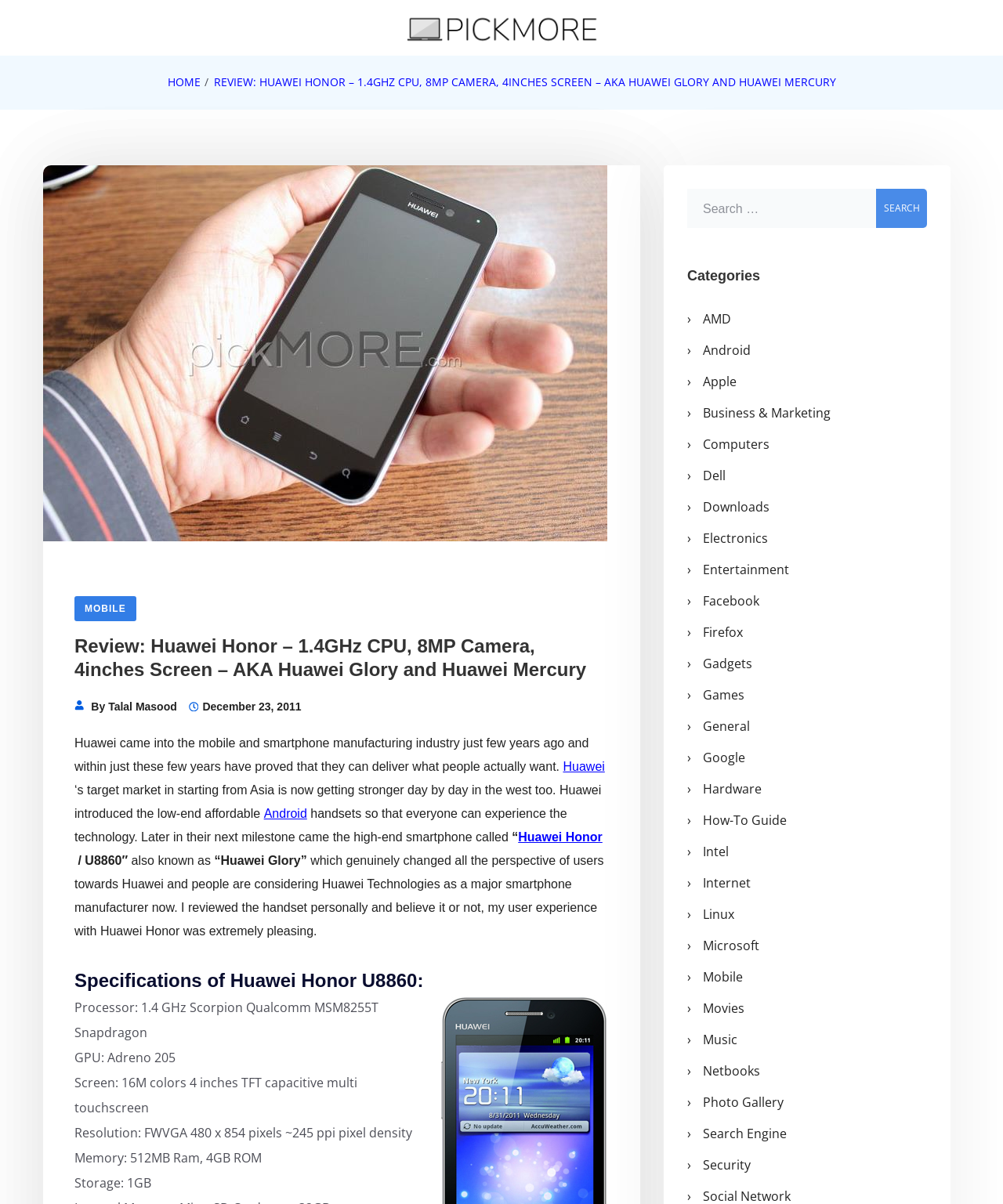Could you find the bounding box coordinates of the clickable area to complete this instruction: "Click on the 'HOME' link"?

[0.167, 0.059, 0.2, 0.078]